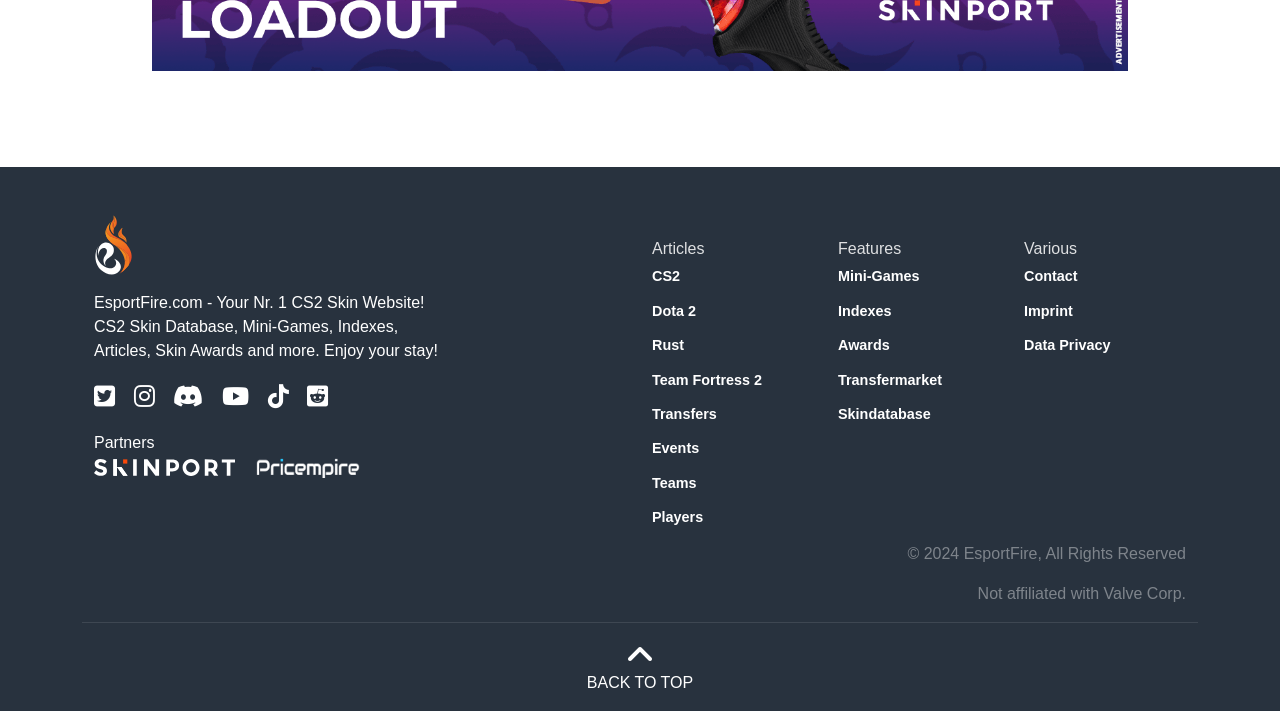Determine the bounding box coordinates for the HTML element mentioned in the following description: "Indexes". The coordinates should be a list of four floats ranging from 0 to 1, represented as [left, top, right, bottom].

[0.655, 0.423, 0.781, 0.453]